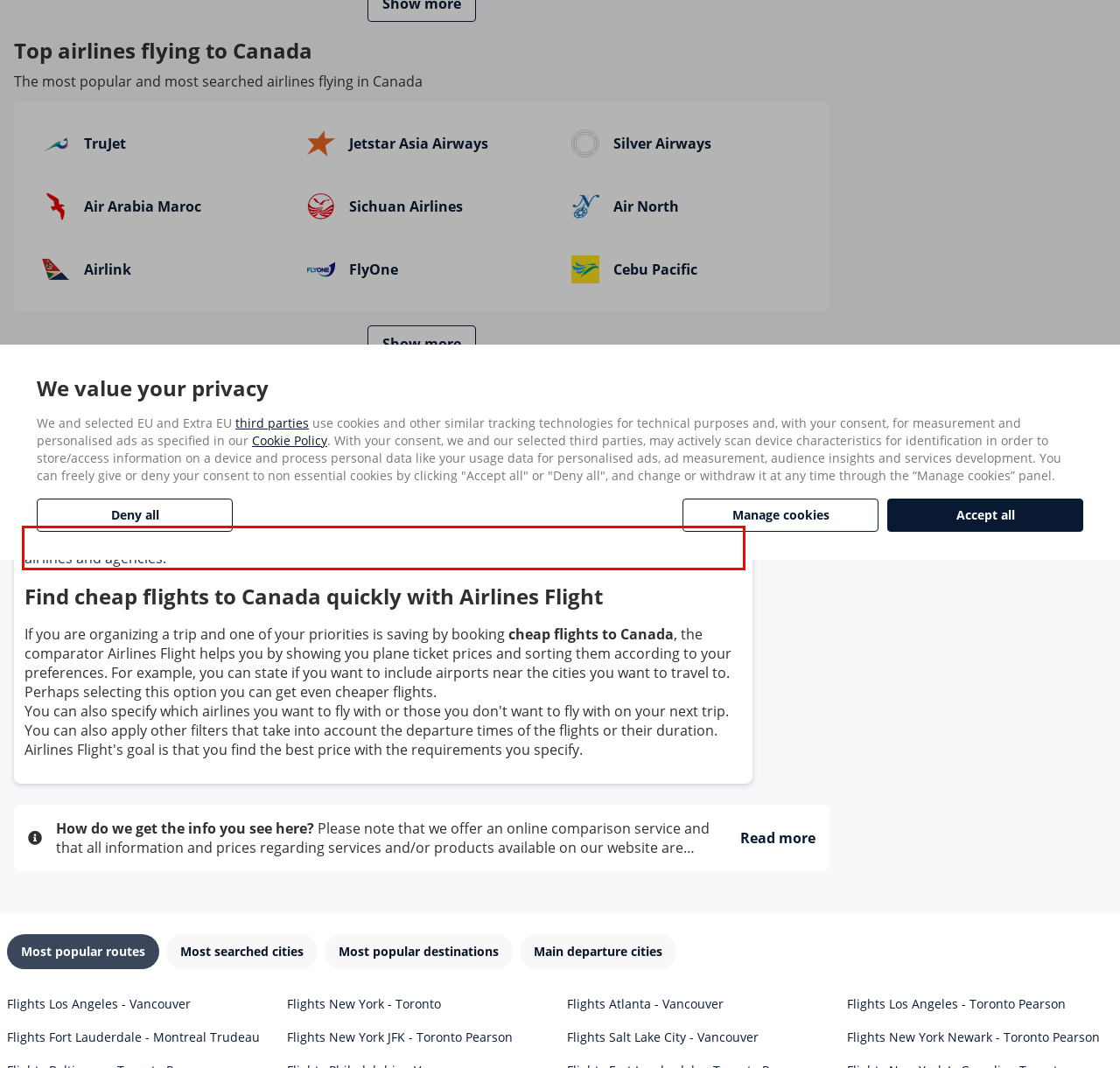Extract and provide the text found inside the red rectangle in the screenshot of the webpage.

We are able to show you cheap flights to Canada after comparing the available offers from more than 250 airlines and agencies.